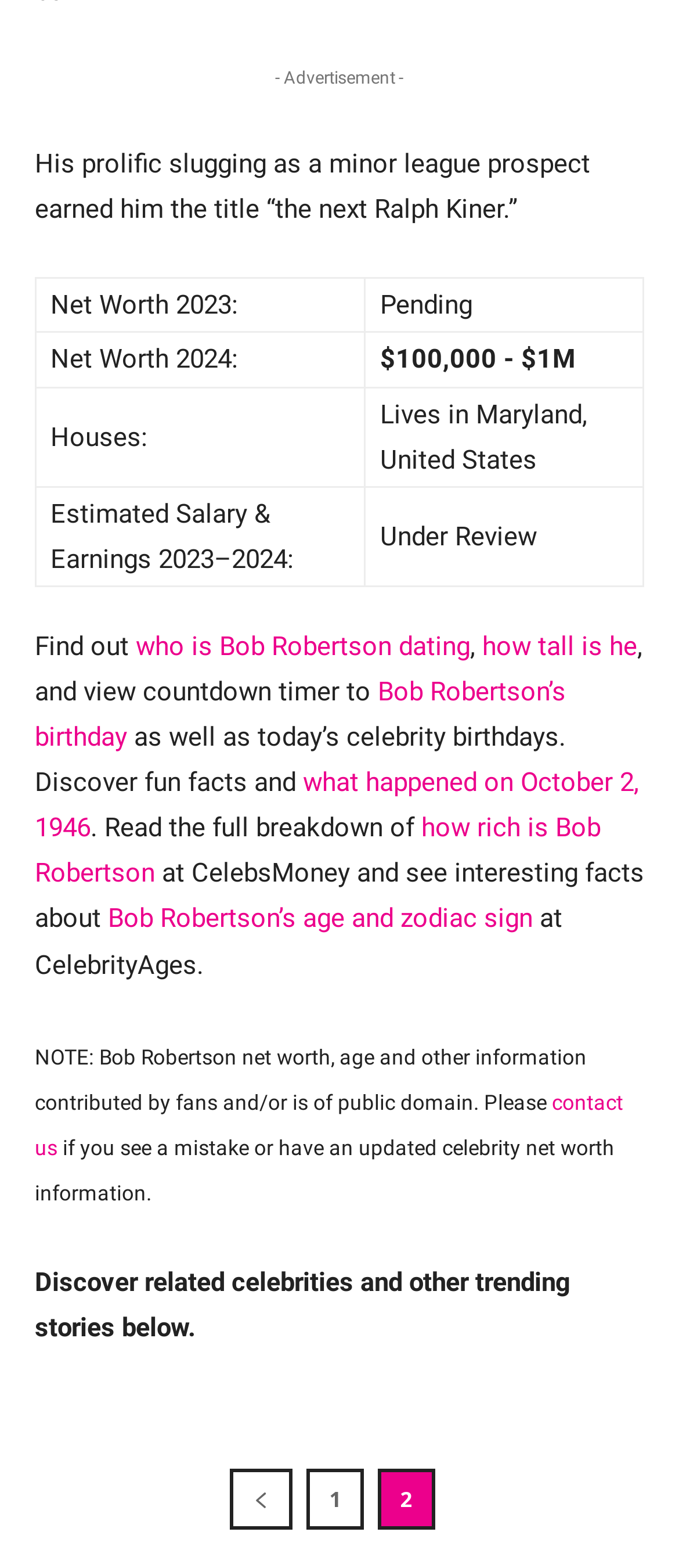What can be found at CelebsMoney?
Please use the image to deliver a detailed and complete answer.

The link on the webpage points to CelebsMoney, where one can find interesting facts about Bob Robertson's age and zodiac sign.